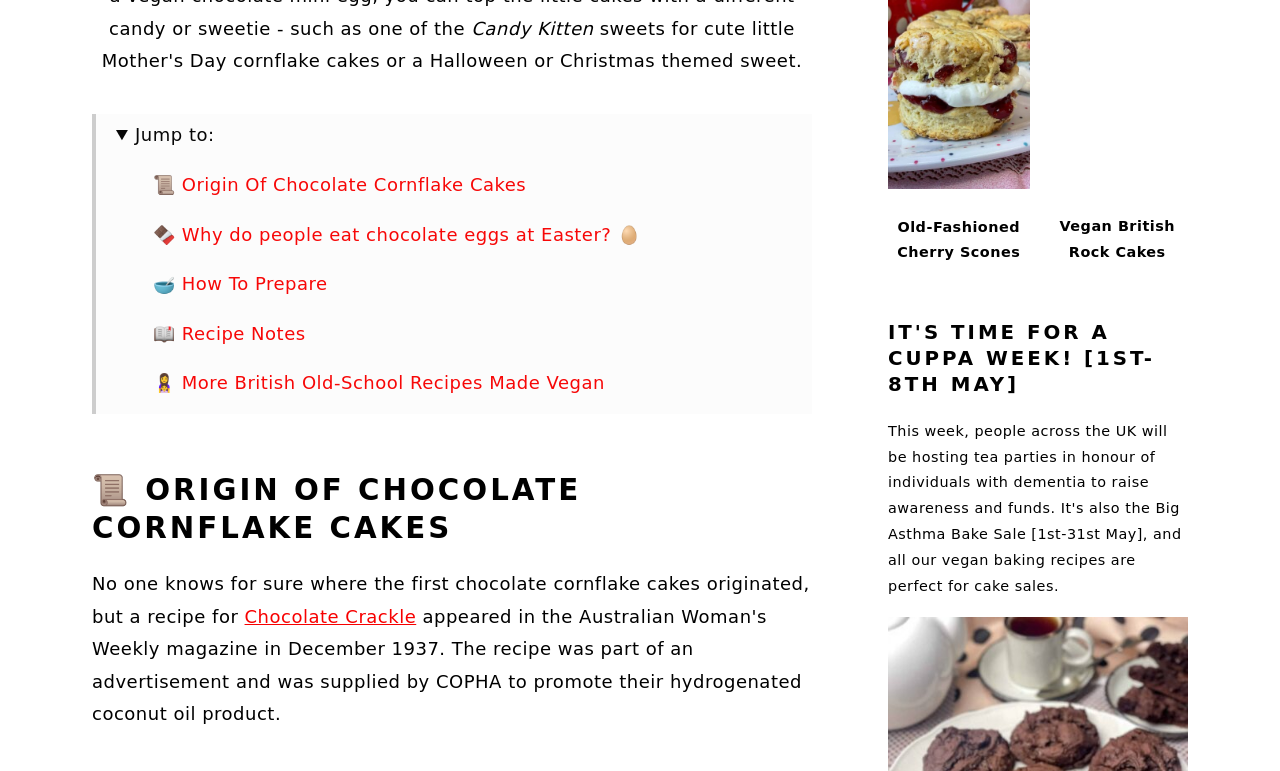What is the title of the first link?
Please answer the question with a detailed response using the information from the screenshot.

The first link is located under the 'Jump to:' section and has an OCR text of '📜 Origin Of Chocolate Cornflake Cakes', which is the title of the link.